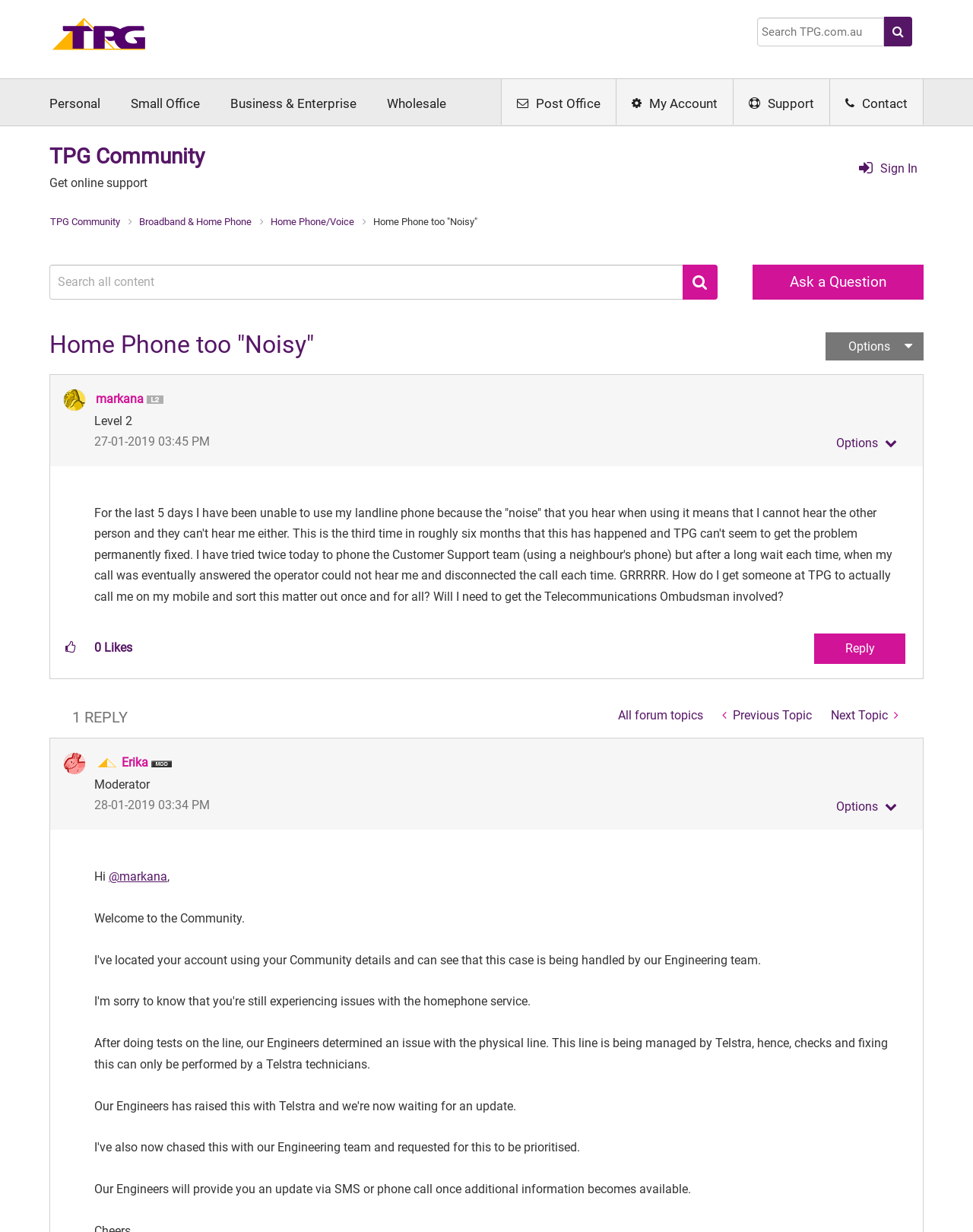What is the total number of kudos this post has received?
Give a detailed response to the question by analyzing the screenshot.

I found the answer by looking at the static text element with the text '0' which is located inside a layout table, below the post content.